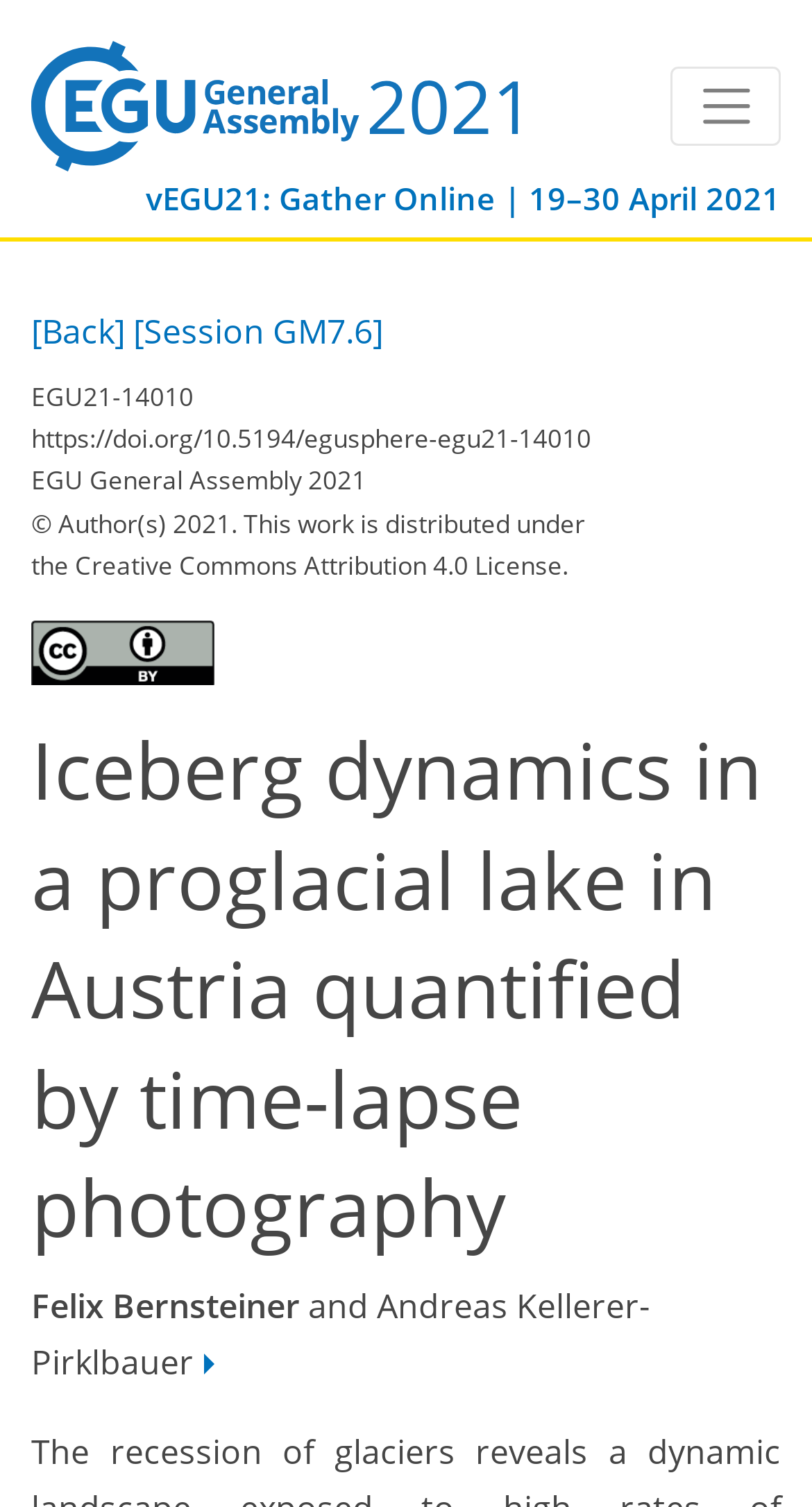What is the name of the presenting author?
Provide a detailed and extensive answer to the question.

I found the answer by looking at the section with the heading 'Iceberg dynamics in a proglacial lake in Austria quantified by time-lapse photography' and then finding the text 'Presenting author' which is followed by the name 'Felix Bernsteiner'.